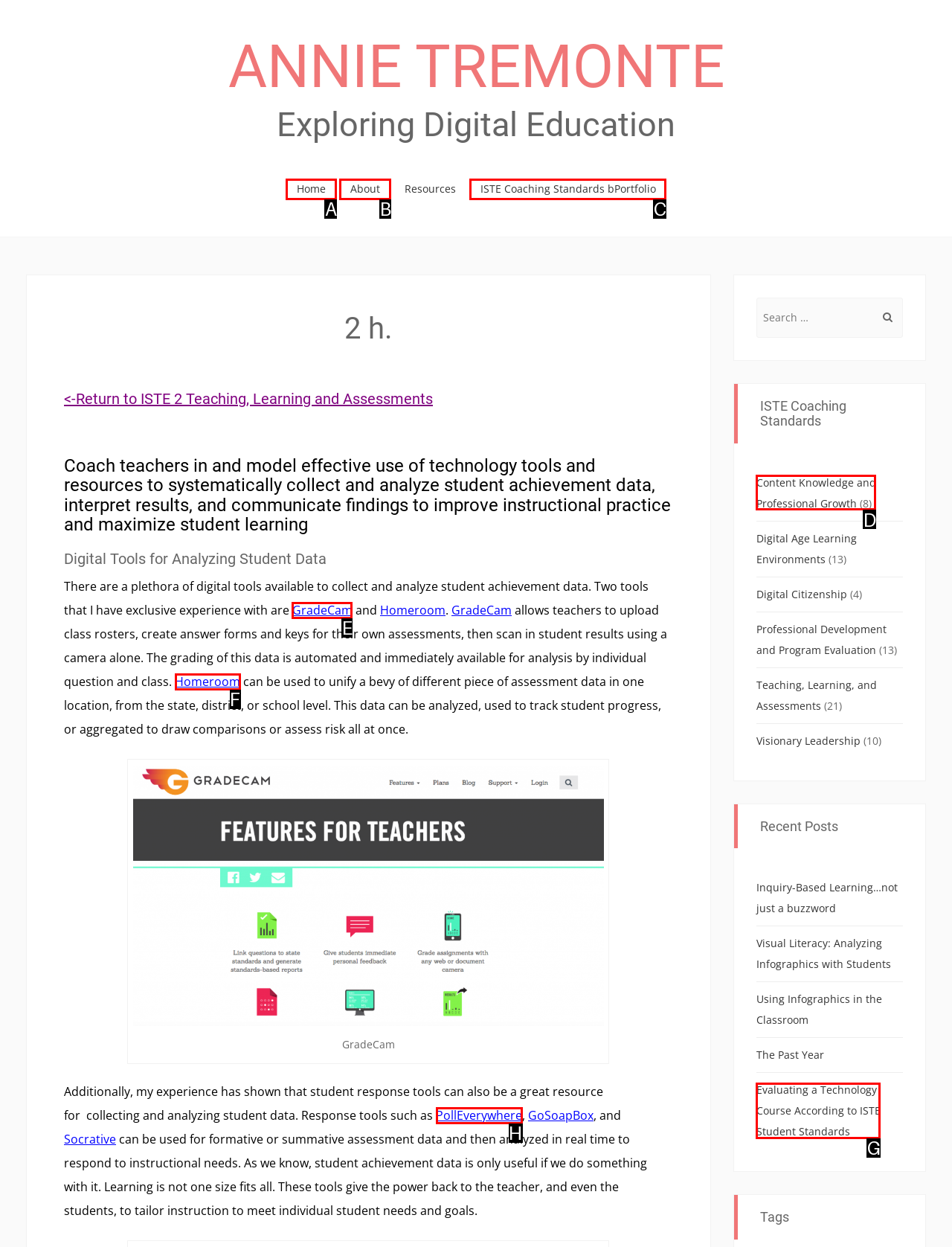Determine which HTML element I should select to execute the task: Learn more about 'GradeCam'
Reply with the corresponding option's letter from the given choices directly.

E